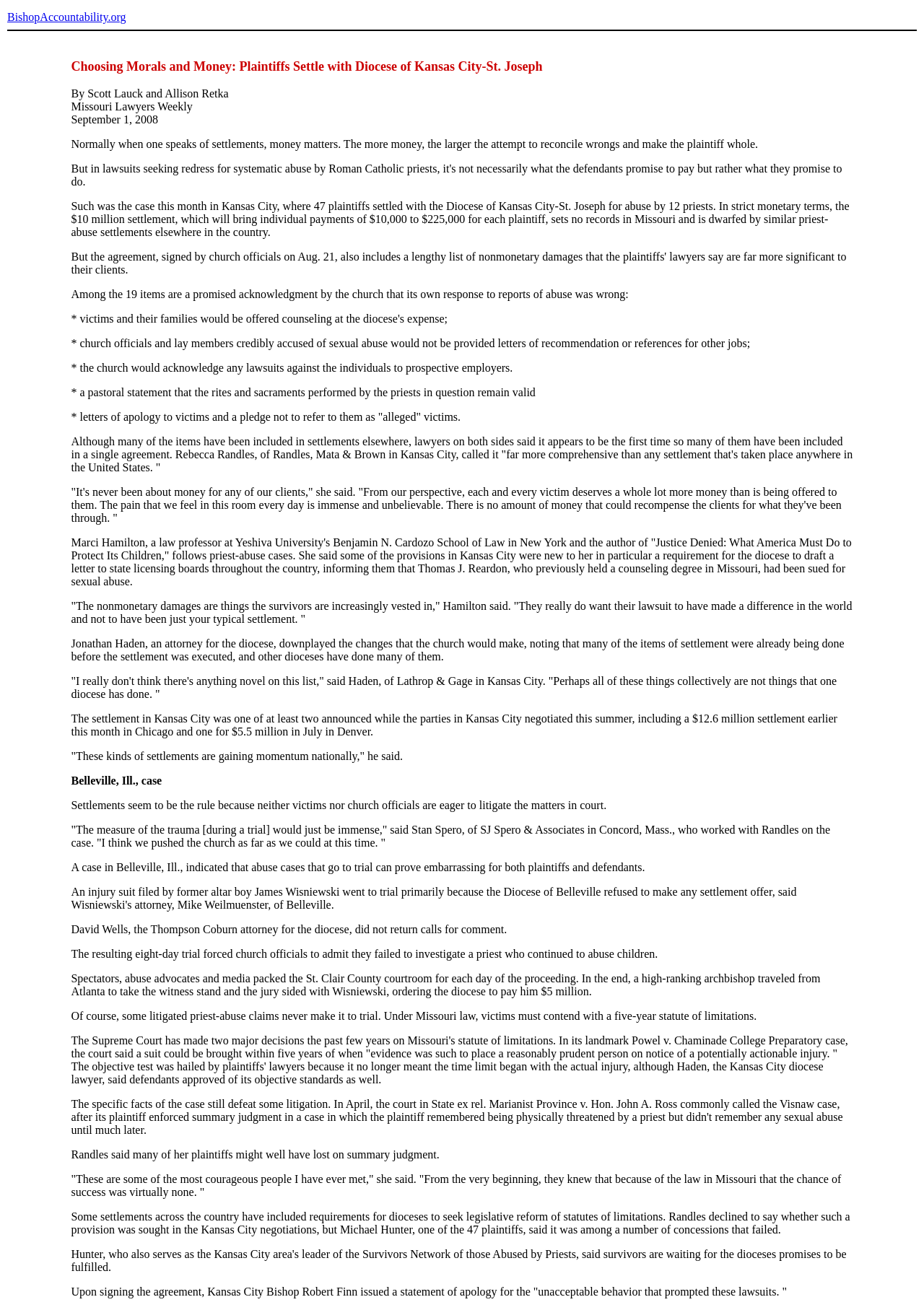Locate the UI element described by BishopAccountability.org and provide its bounding box coordinates. Use the format (top-left x, top-left y, bottom-right x, bottom-right y) with all values as floating point numbers between 0 and 1.

[0.008, 0.008, 0.136, 0.018]